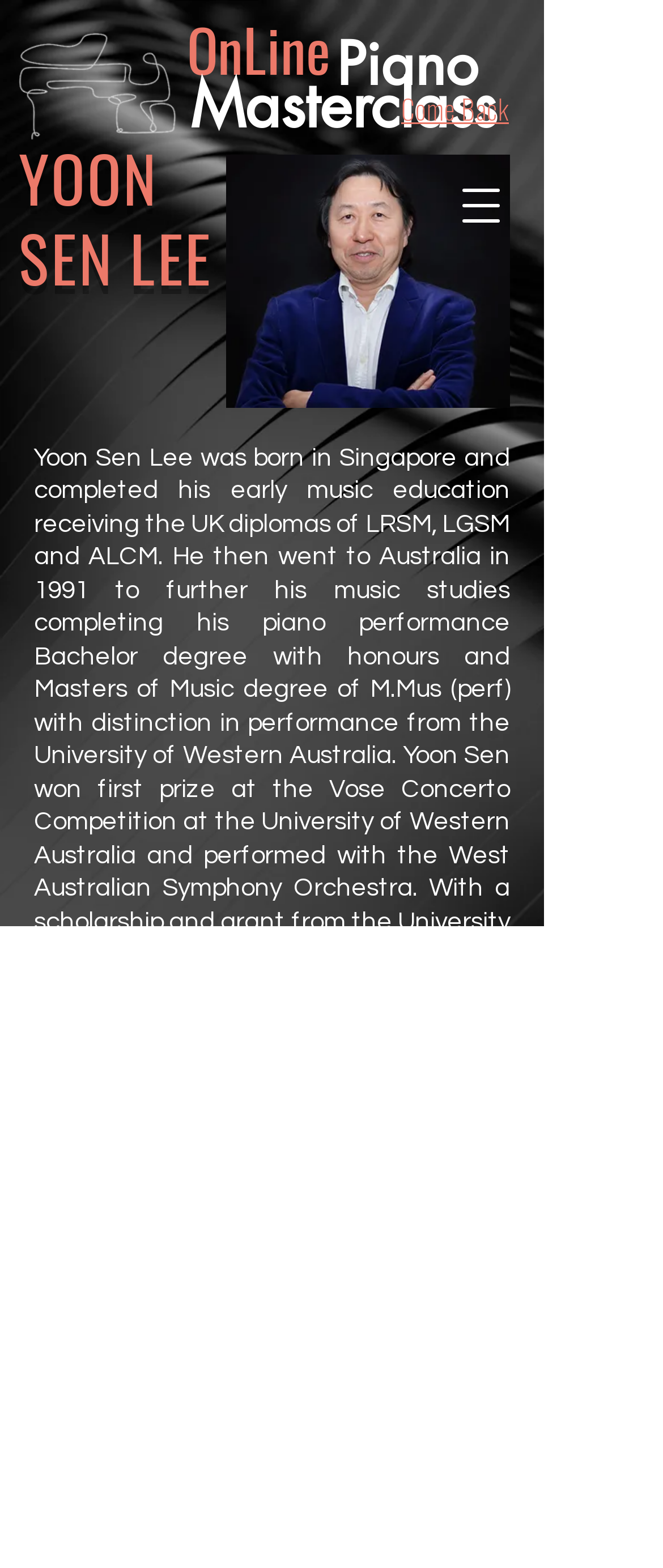What is the name of the university where Yoon Sen Lee completed his piano performance Bachelor degree?
Answer the question with a thorough and detailed explanation.

I found the answer by reading the text in the StaticText element, which mentions that Yoon Sen Lee completed his piano performance Bachelor degree with honours from the University of Western Australia.